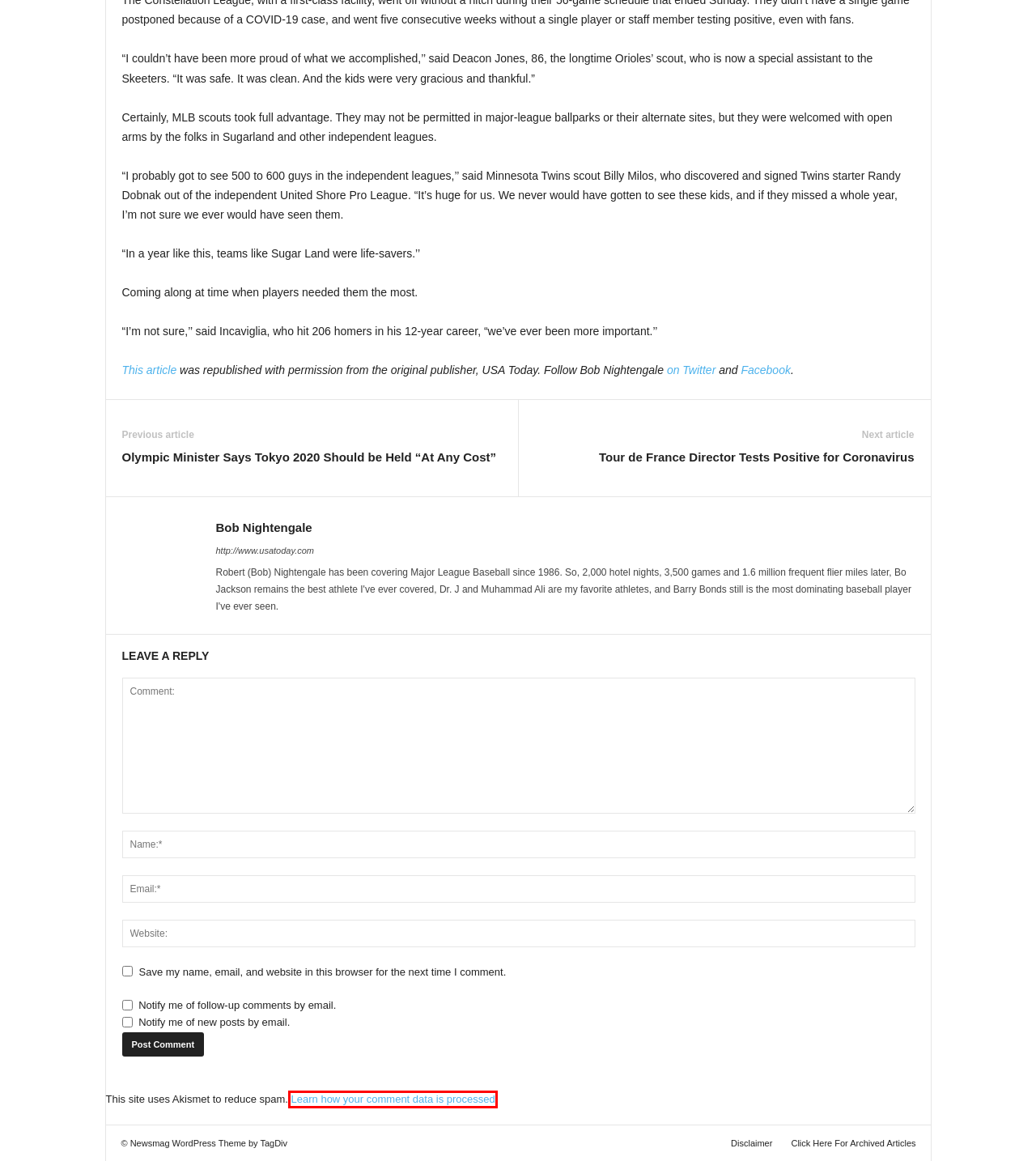You have been given a screenshot of a webpage, where a red bounding box surrounds a UI element. Identify the best matching webpage description for the page that loads after the element in the bounding box is clicked. Options include:
A. Equestrian – The Sport Digest
B. Olympic Minister Says Tokyo 2020 Should be Held “At Any Cost” – The Sport Digest
C. Obesity – The Sport Digest
D. Disclaimer – The Sport Digest
E. Privacy Policy – Akismet
F. Sport Marketing – The Sport Digest
G. Legal – The Sport Digest
H. Tour de France Director Tests Positive for Coronavirus – The Sport Digest

E